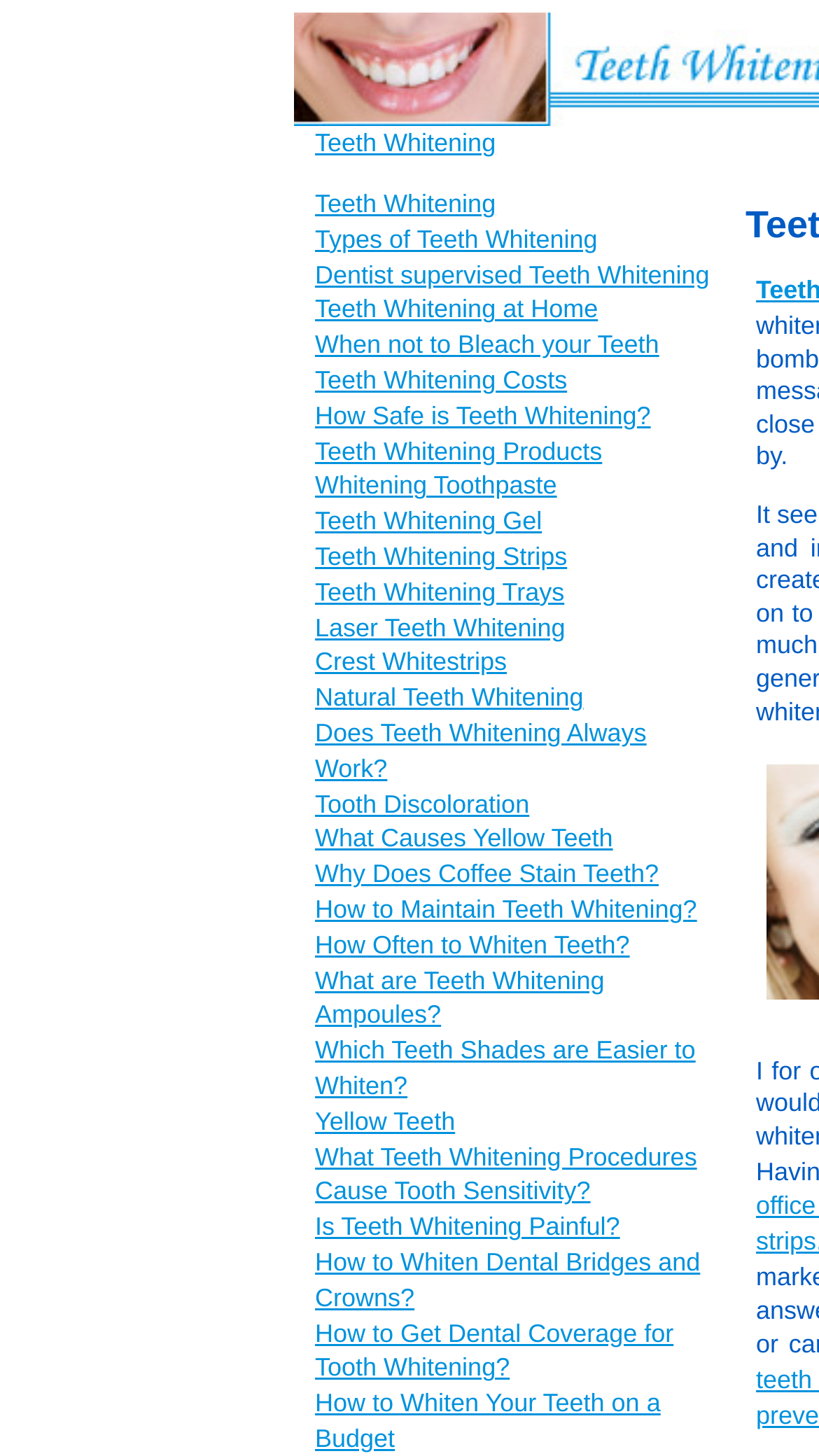Based on the image, please elaborate on the answer to the following question:
Are there any specific products mentioned?

The webpage mentions specific products, such as Crest Whitestrips, which is a well-known teeth whitening product, indicating that there are specific products mentioned on the webpage.